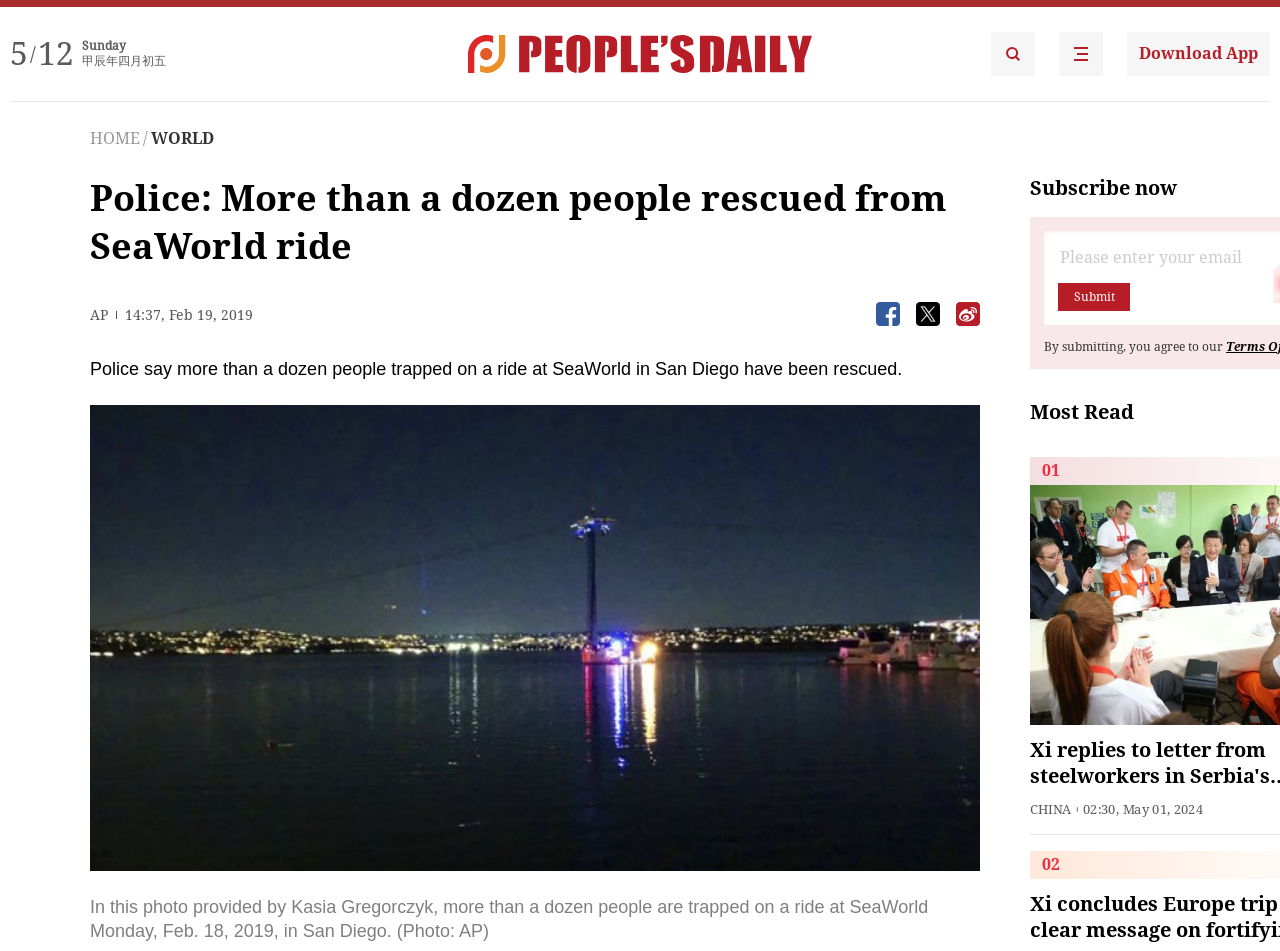What is the location of the SeaWorld ride?
Refer to the image and provide a detailed answer to the question.

I found the location of the SeaWorld ride by reading the text 'Police say more than a dozen people trapped on a ride at SeaWorld in San Diego have been rescued.' which is located at the top of the webpage.